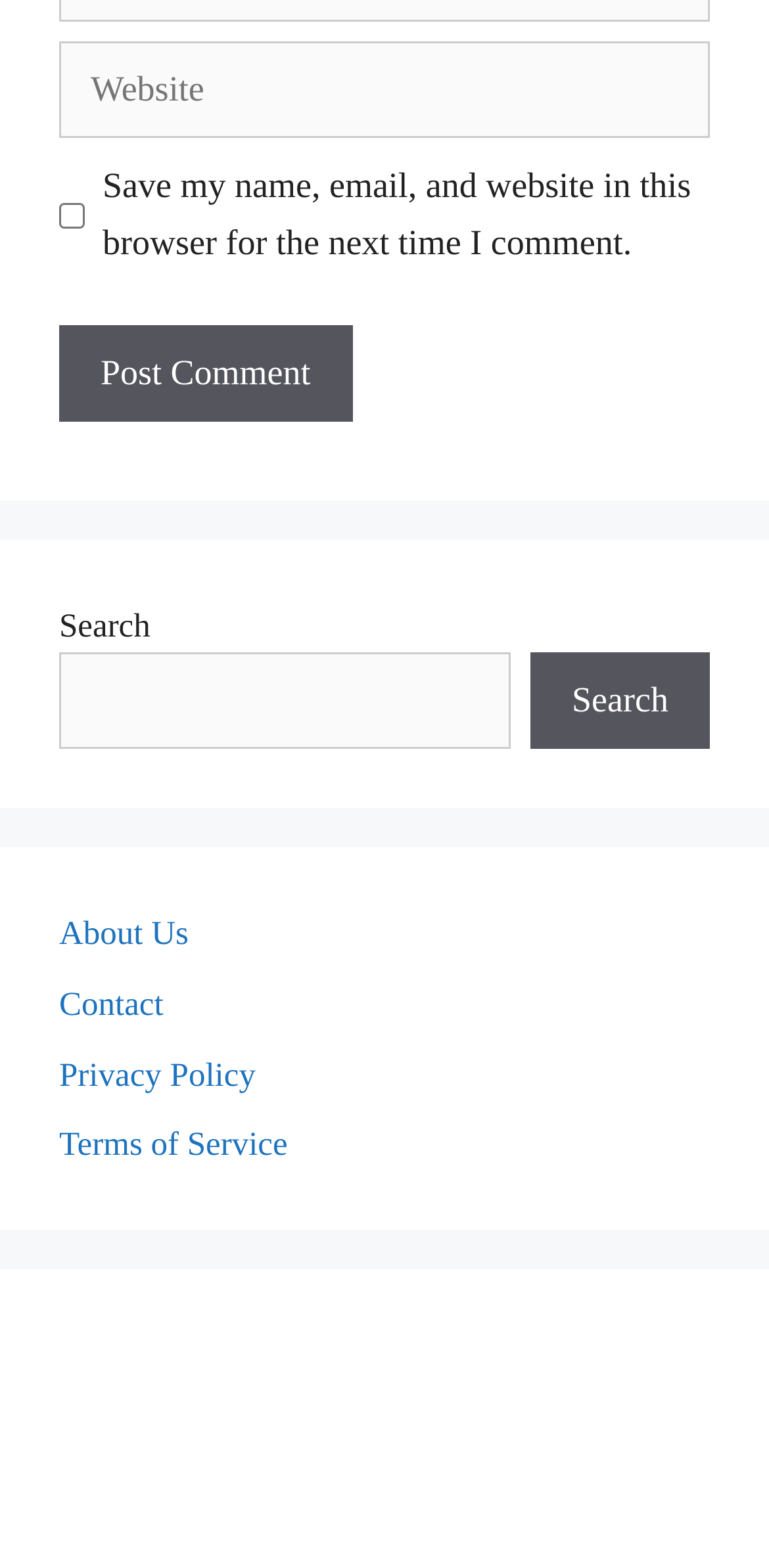Could you highlight the region that needs to be clicked to execute the instruction: "Check save my name"?

[0.077, 0.129, 0.11, 0.145]